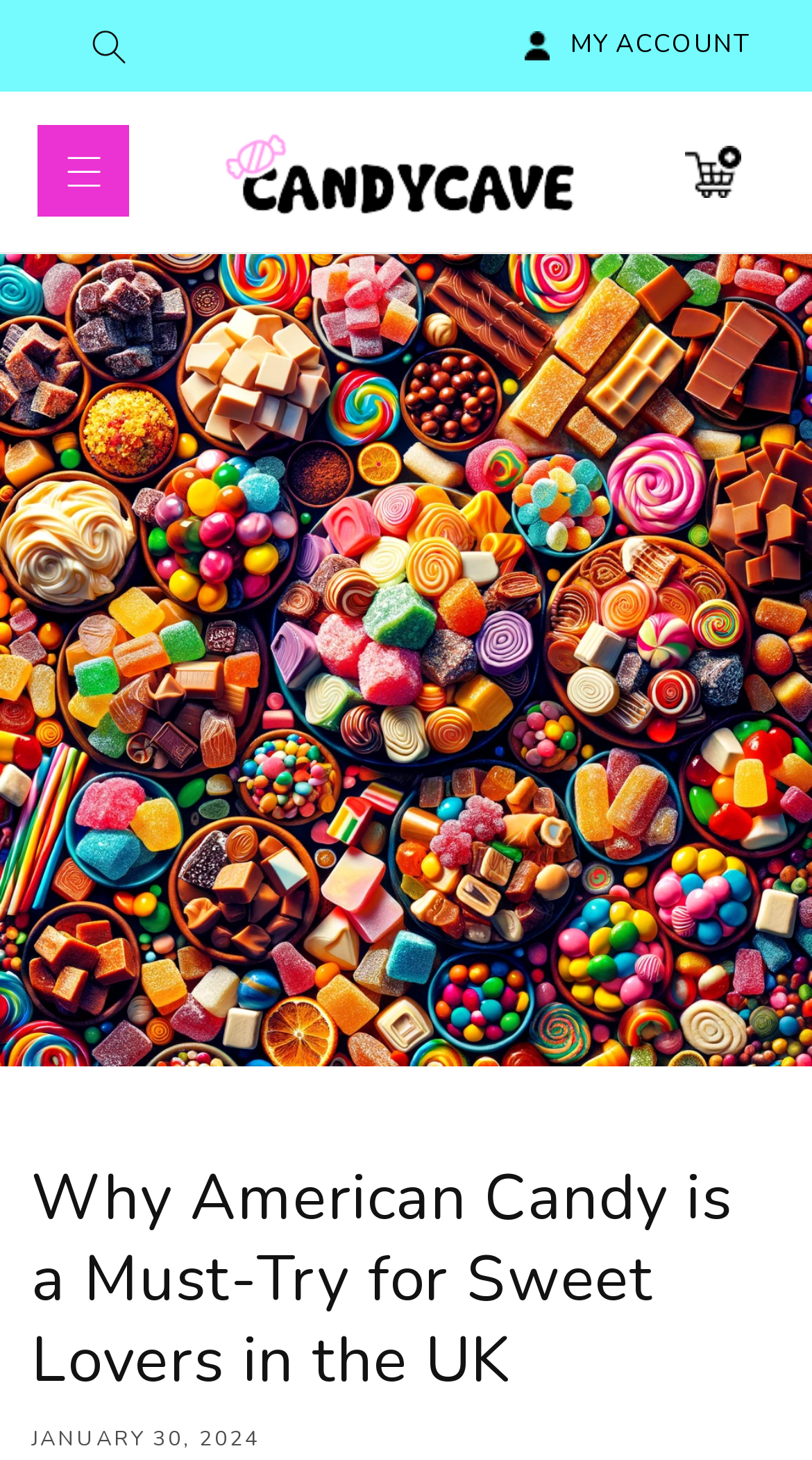Extract the bounding box coordinates of the UI element described: "Cart". Provide the coordinates in the format [left, top, right, bottom] with values ranging from 0 to 1.

[0.821, 0.086, 0.933, 0.149]